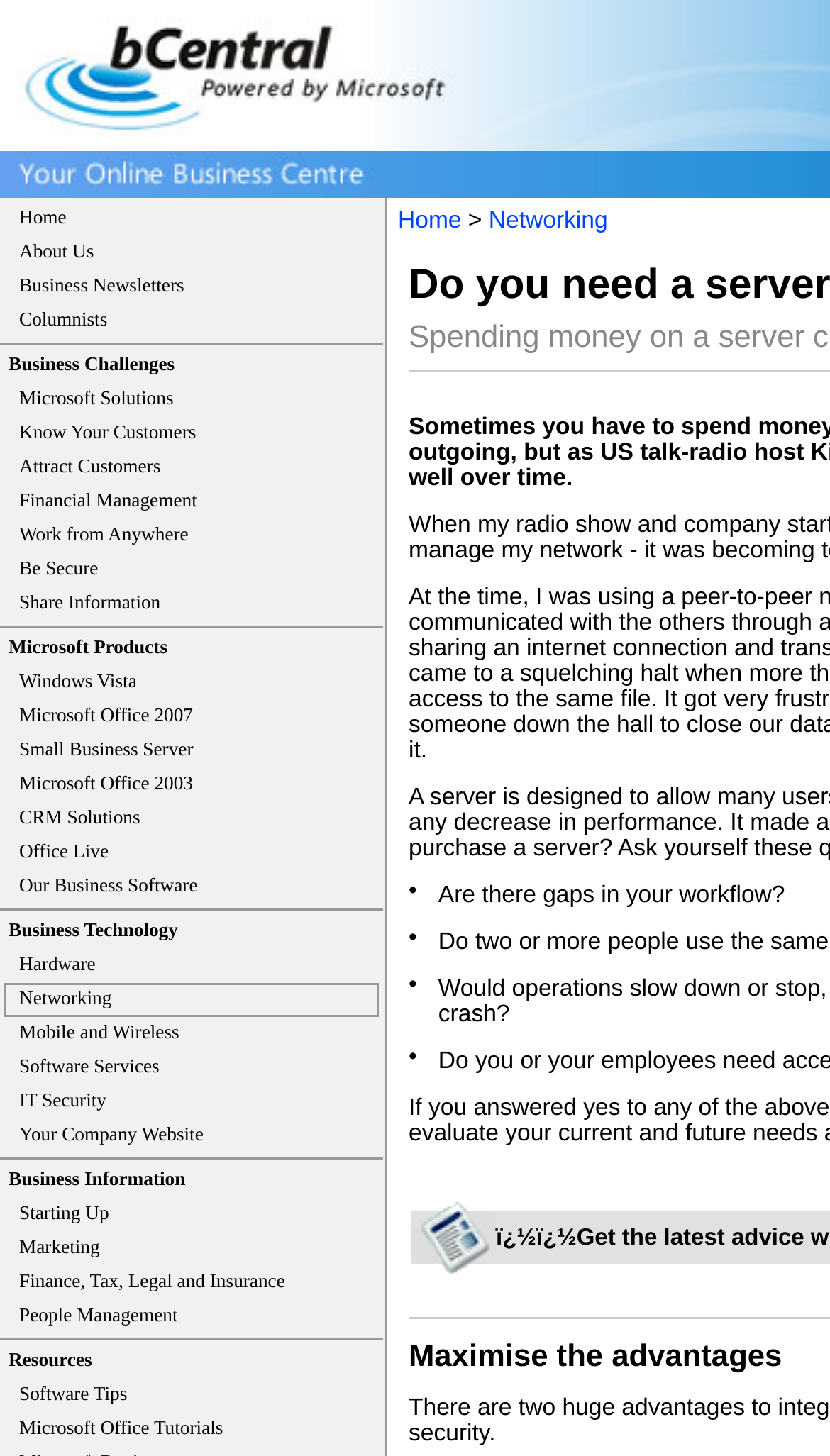Elaborate on the information and visuals displayed on the webpage.

The webpage appears to be a resource hub for small businesses, with a focus on technology and networking. At the top, there is a banner with a link to "bCentral Home" accompanied by an image. Below this, there is a navigation menu with links to various sections, including "Home", "About Us", "Business Newsletters", and more.

To the right of the navigation menu, there is a column with several sections, each with a heading and a list of links. The sections include "Business Challenges", "Microsoft Products", "Business Technology", "Business Information", and "Resources". Each section has a list of links to related topics, such as "Windows Vista", "Microsoft Office 2007", "Hardware", and "Marketing".

In the middle of the page, there is a prominent link to "Networking" with a series of bullet points below it. The bullet points are actually table cells containing the text "•". Below this, there is a call-to-action button to "Signup now" with an accompanying image.

At the bottom of the page, there are additional links to "Home" and "Networking", as well as a few more links to resources and tutorials. Overall, the webpage appears to be a comprehensive resource for small businesses, with a focus on technology and networking.